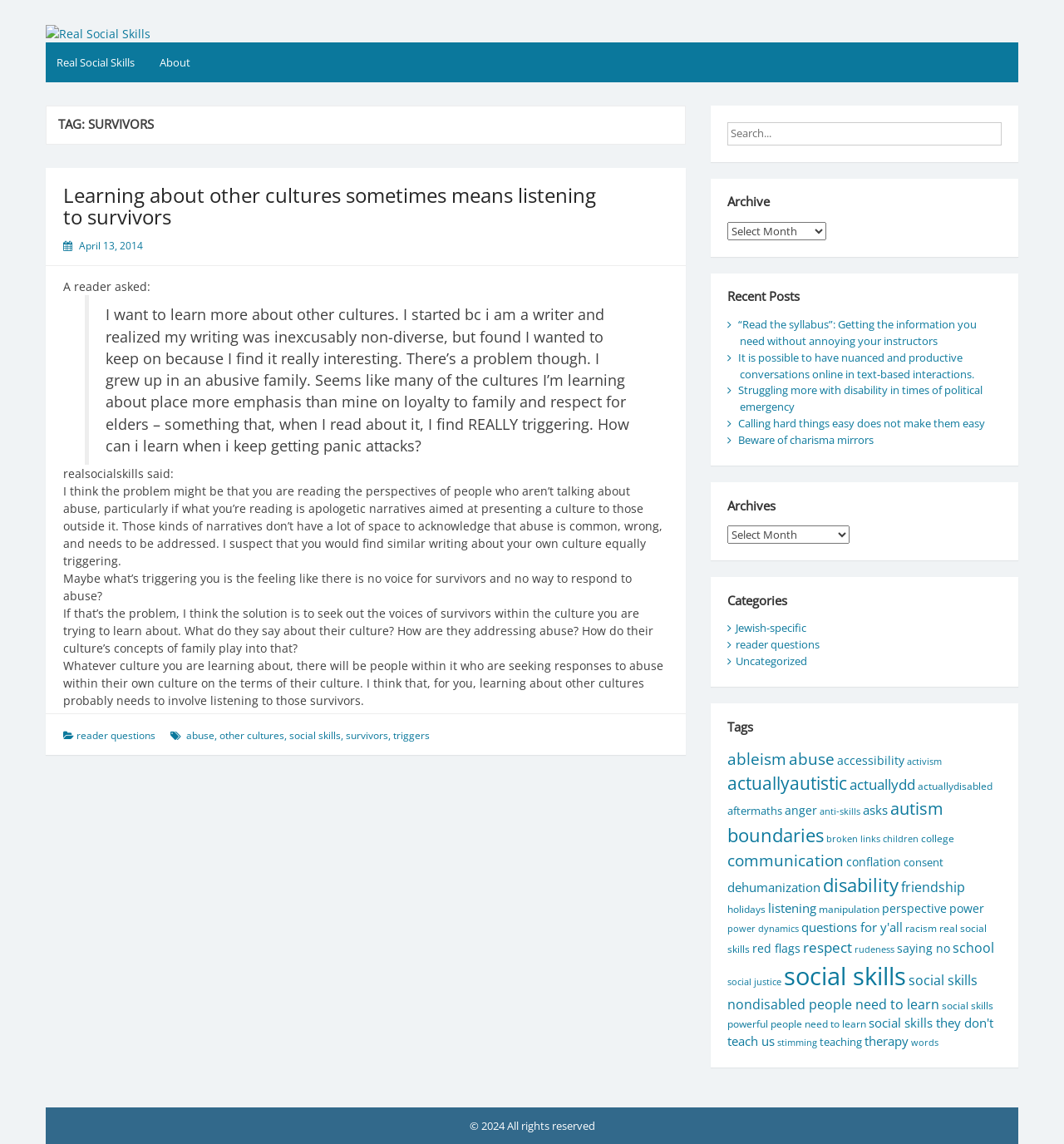Please identify the bounding box coordinates for the region that you need to click to follow this instruction: "Read the article 'TAG: SURVIVORS'".

[0.055, 0.103, 0.633, 0.115]